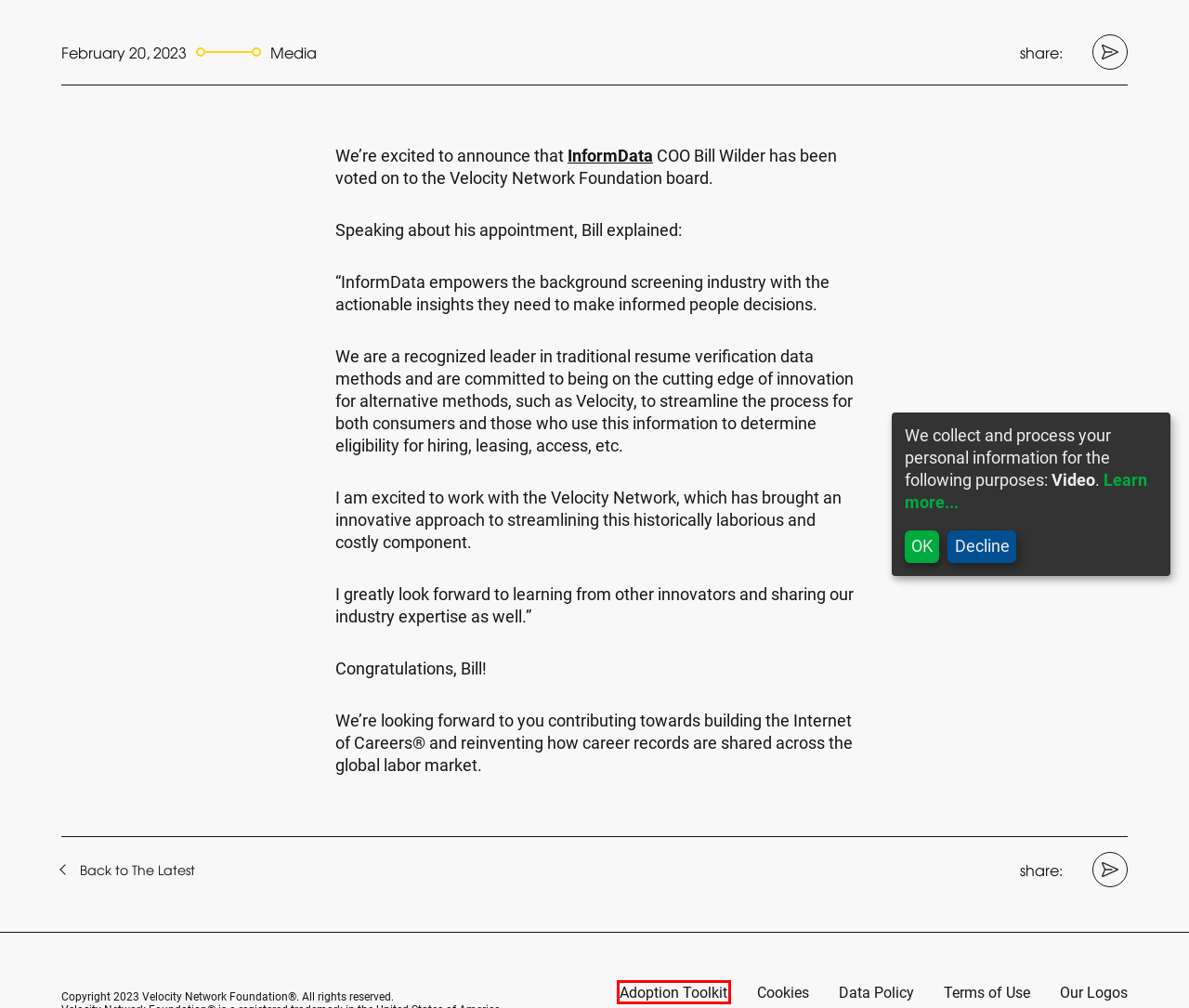Examine the screenshot of a webpage with a red bounding box around a UI element. Your task is to identify the webpage description that best corresponds to the new webpage after clicking the specified element. The given options are:
A. Data Policy - Velocity
B. Developers - Velocity
C. Learn - Velocity
D. Velocity Network™ Adoption Toolkit - Velocity
E. About Velocity Network Foundation®
F. Contact Us - Velocity
G. Terms of Use - Velocity
H. Vision - Velocity

D